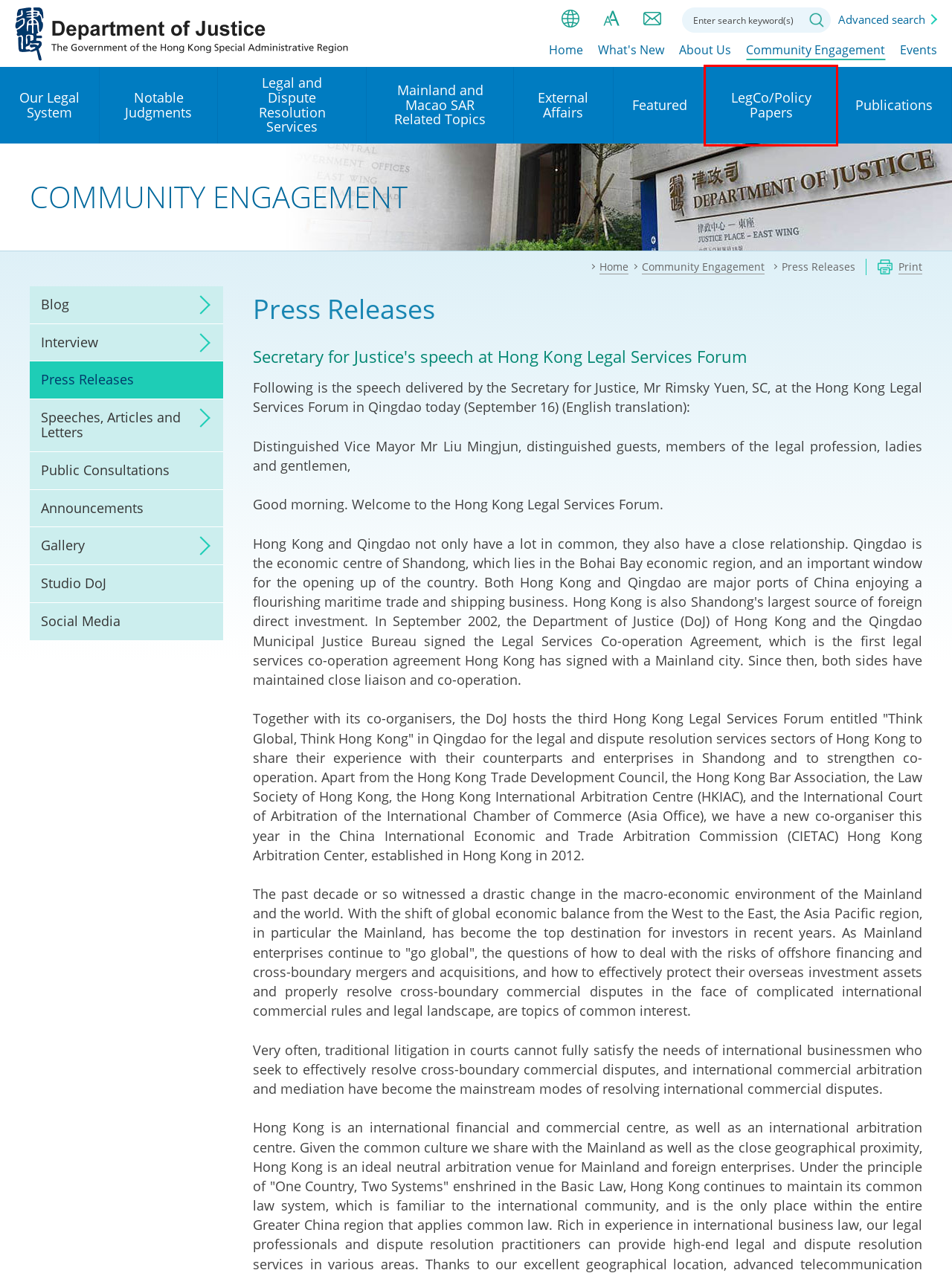Given a webpage screenshot featuring a red rectangle around a UI element, please determine the best description for the new webpage that appears after the element within the bounding box is clicked. The options are:
A. Department of Justice - External Affairs - International Agreements
B. Department of Justice - Legal and Dispute Resolution Services - Mediation
C. Department of Justice - Contact Us
D. Department of Justice - LegCo/Policy Papers
E. Department of Justice - External Affairs
F. Department of Justice - Community Engagement - Studio DOJ
G. Department of Justice - Legal and Dispute Resolution Services - Capacity Building
H. Department of Justice - Community Engagement - Press Releases

D